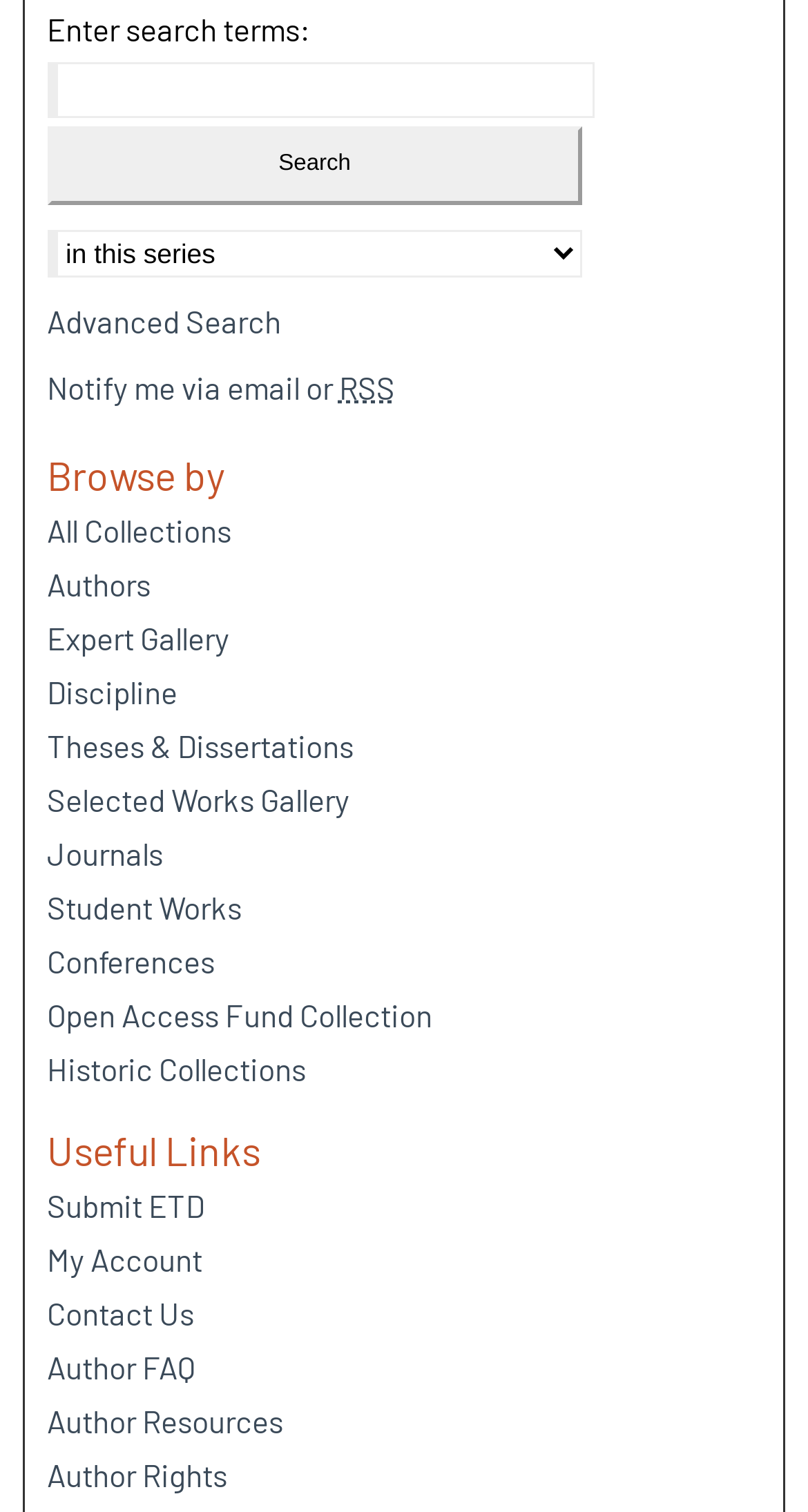Please determine the bounding box coordinates of the element to click in order to execute the following instruction: "Search for something". The coordinates should be four float numbers between 0 and 1, specified as [left, top, right, bottom].

[0.058, 0.046, 0.721, 0.099]